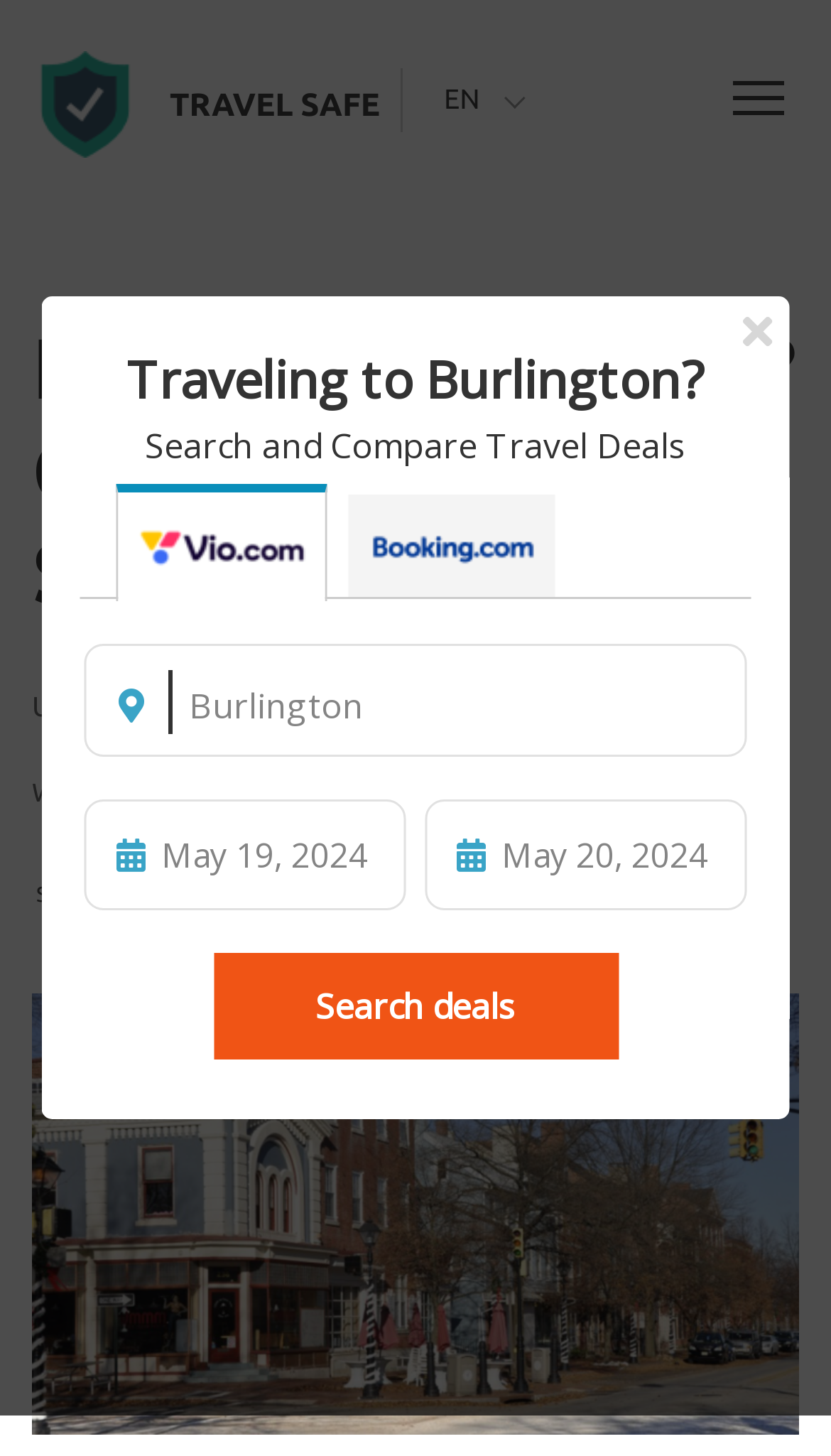Please provide the bounding box coordinates for the UI element as described: "Travel Safe - Abroad". The coordinates must be four floats between 0 and 1, represented as [left, top, right, bottom].

[0.204, 0.059, 0.457, 0.084]